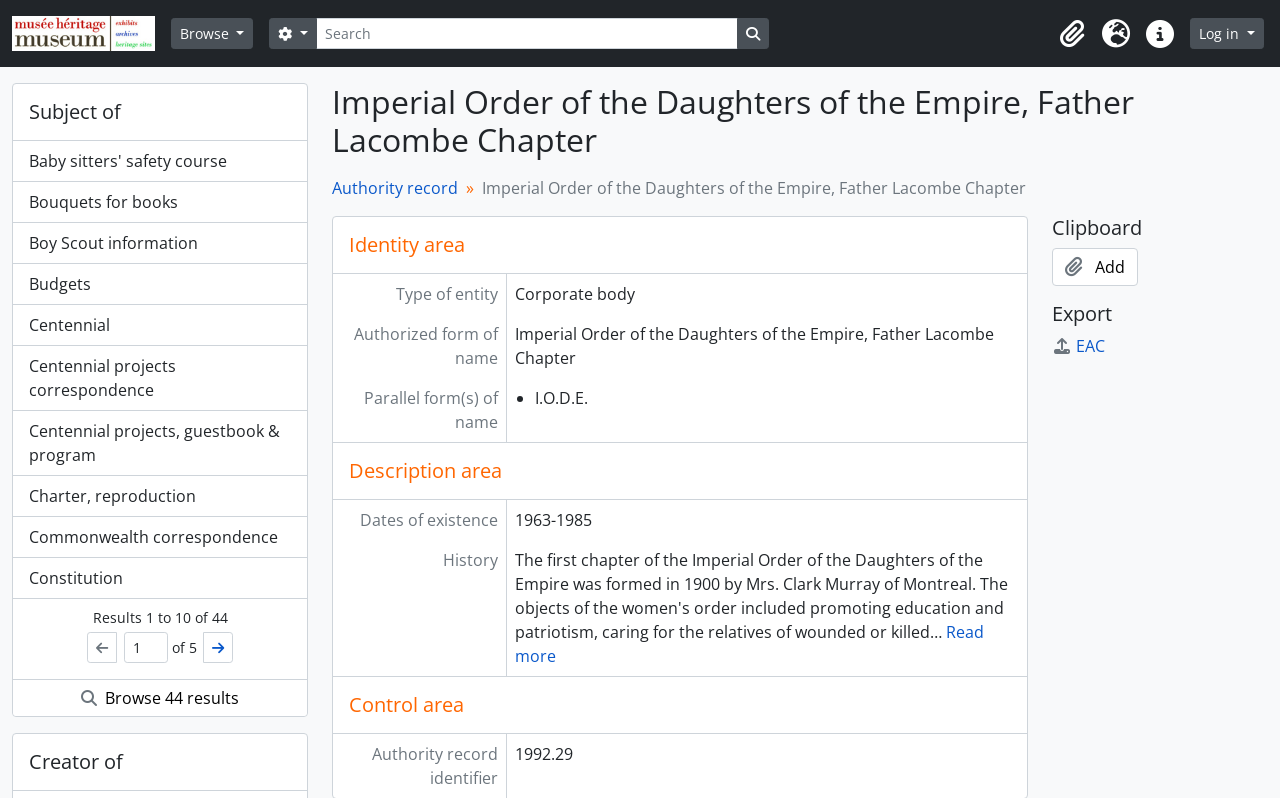How many results are there?
Please provide a comprehensive and detailed answer to the question.

I found the answer by looking at the 'Pagination' section, where it says 'Results 1 to 10 of 44'.